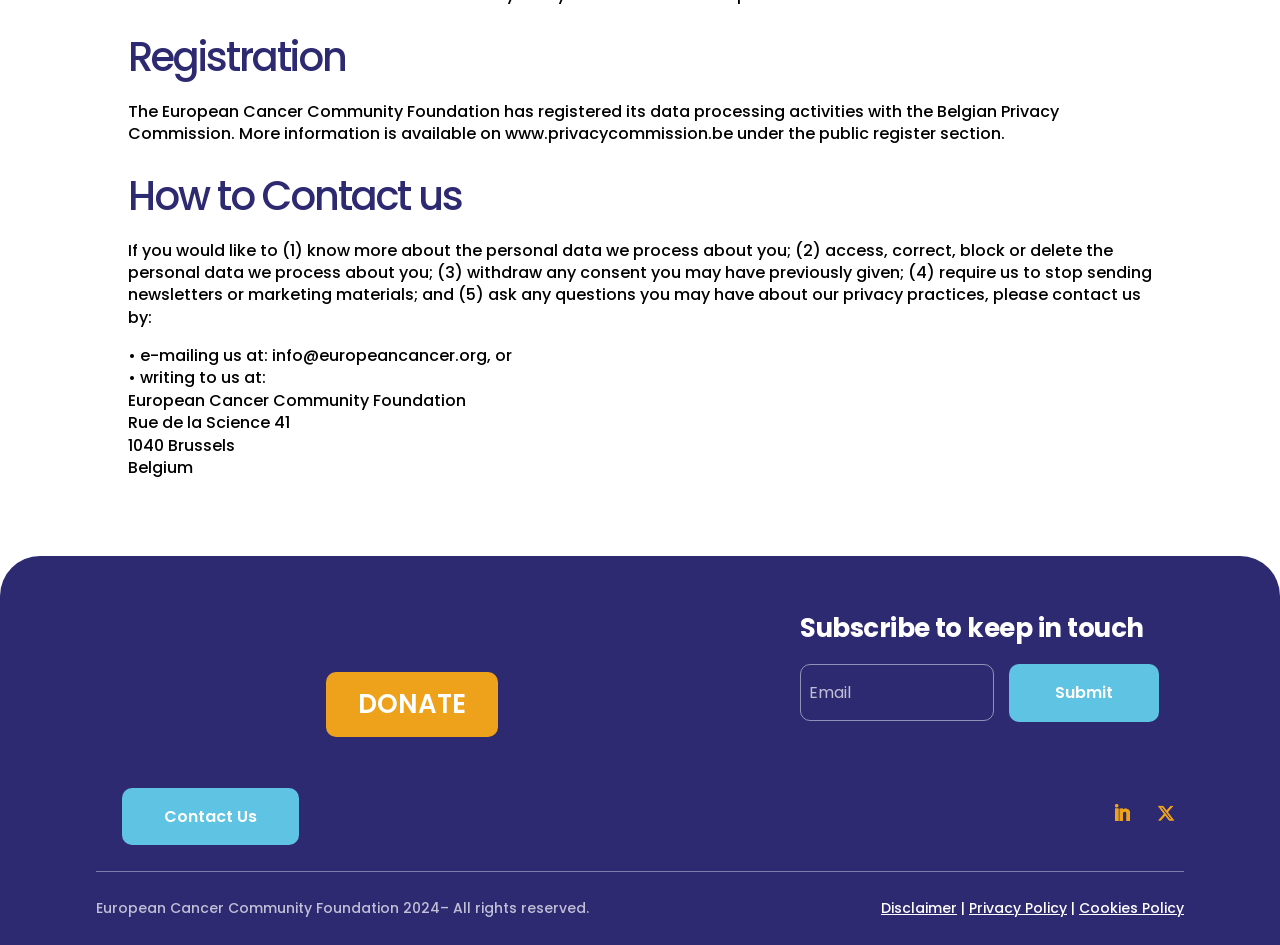What is the name of the organization?
Please respond to the question with as much detail as possible.

I found the name of the organization by looking at the 'How to Contact us' section, where it is listed as the recipient of mail, and also at the top of the page in the 'Registration' section.